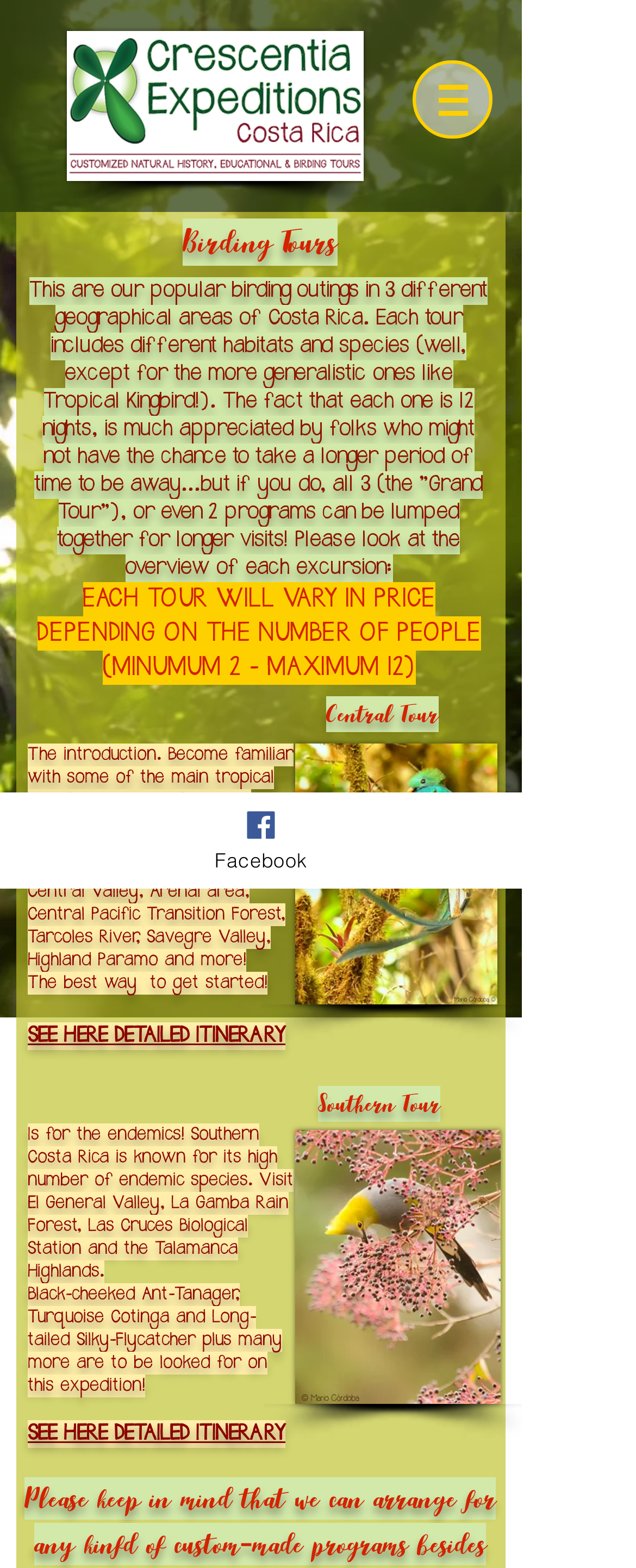What is the purpose of the Central Tour?
Please provide an in-depth and detailed response to the question.

According to the webpage, the Central Tour is an introduction to some of the main tropical bird families, and it provides an opportunity to see highly prized species like Scarlet Macaw, Great Curassow, and Resplendent Quetzal.